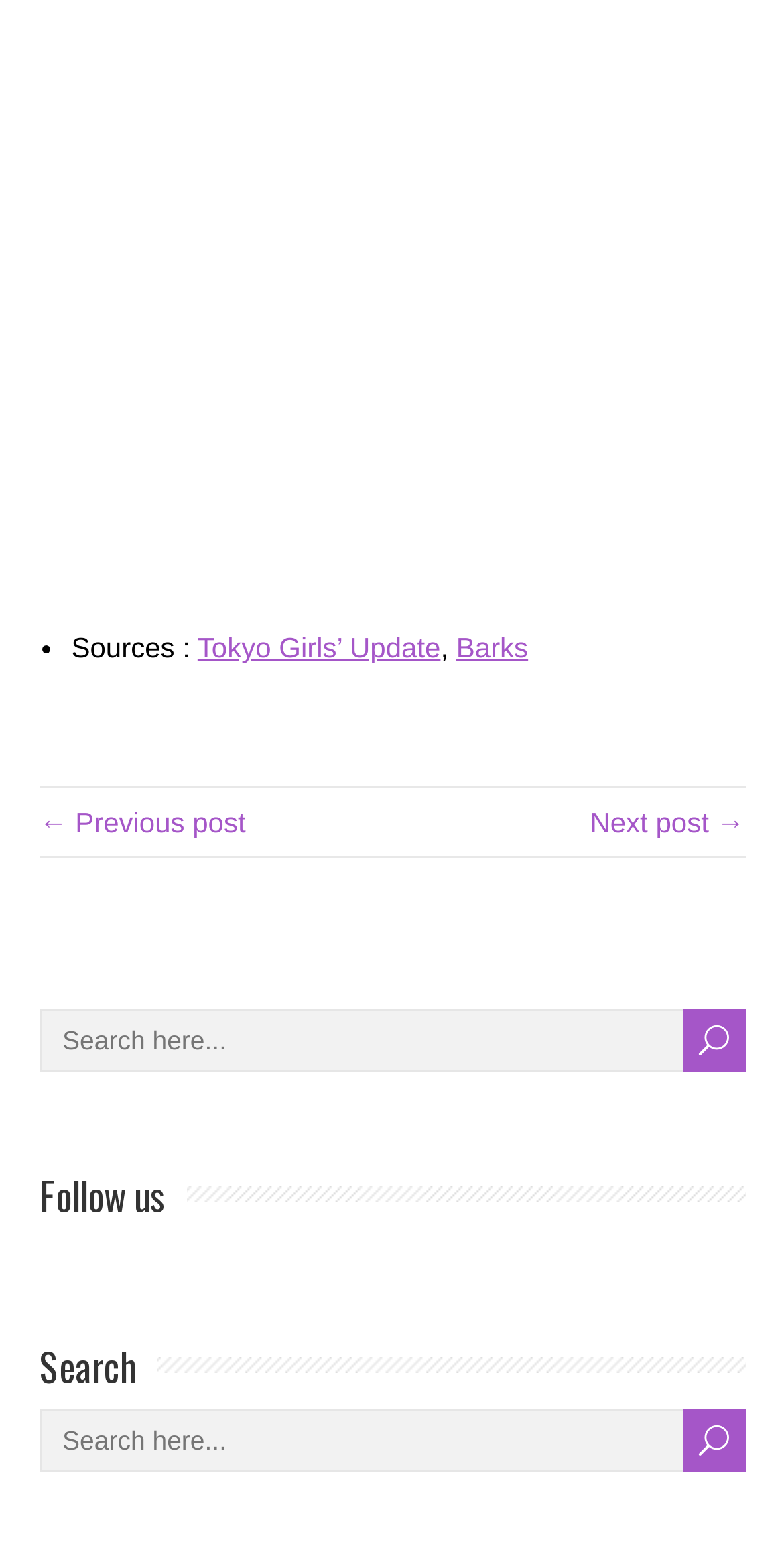Can you identify the bounding box coordinates of the clickable region needed to carry out this instruction: 'Visit Tokyo Girls’ Update'? The coordinates should be four float numbers within the range of 0 to 1, stated as [left, top, right, bottom].

[0.252, 0.41, 0.562, 0.43]